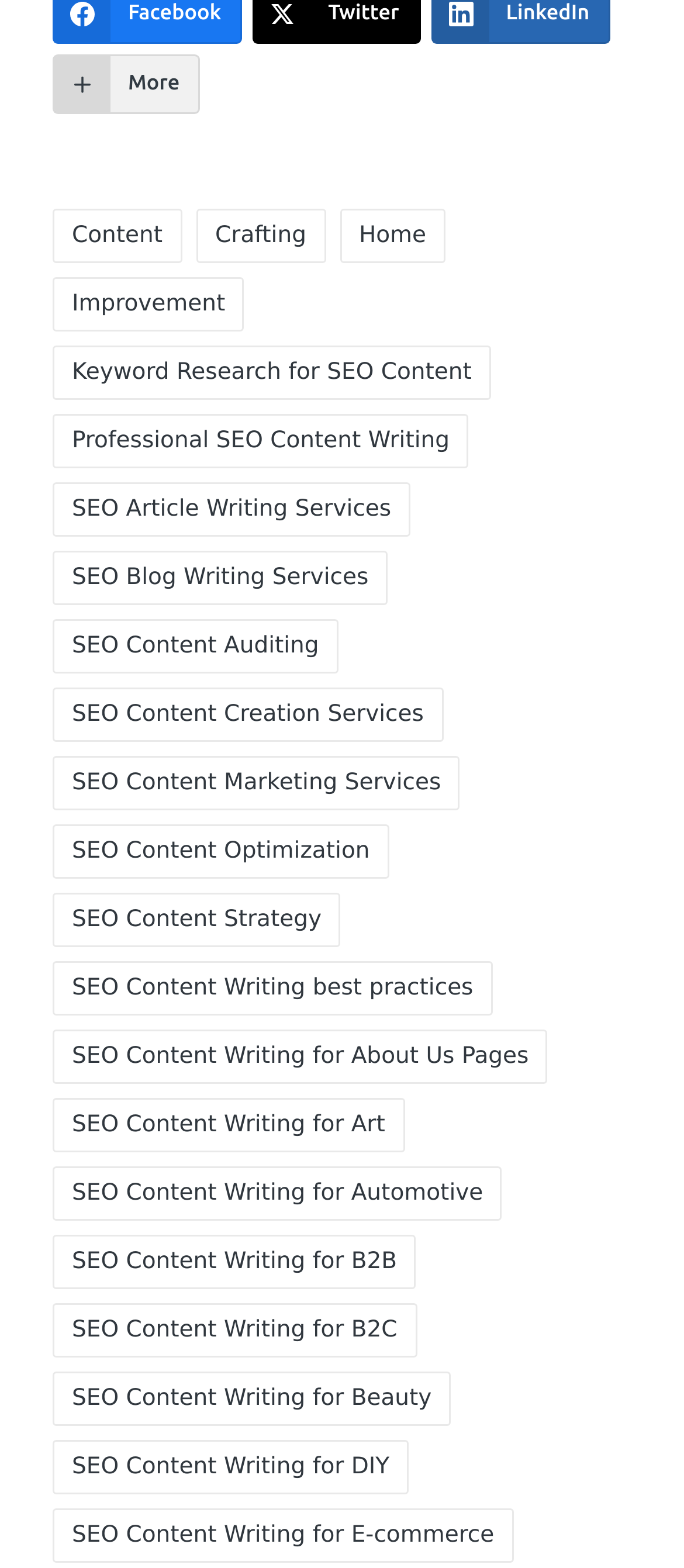Give a one-word or short-phrase answer to the following question: 
What is the first link on the webpage?

More